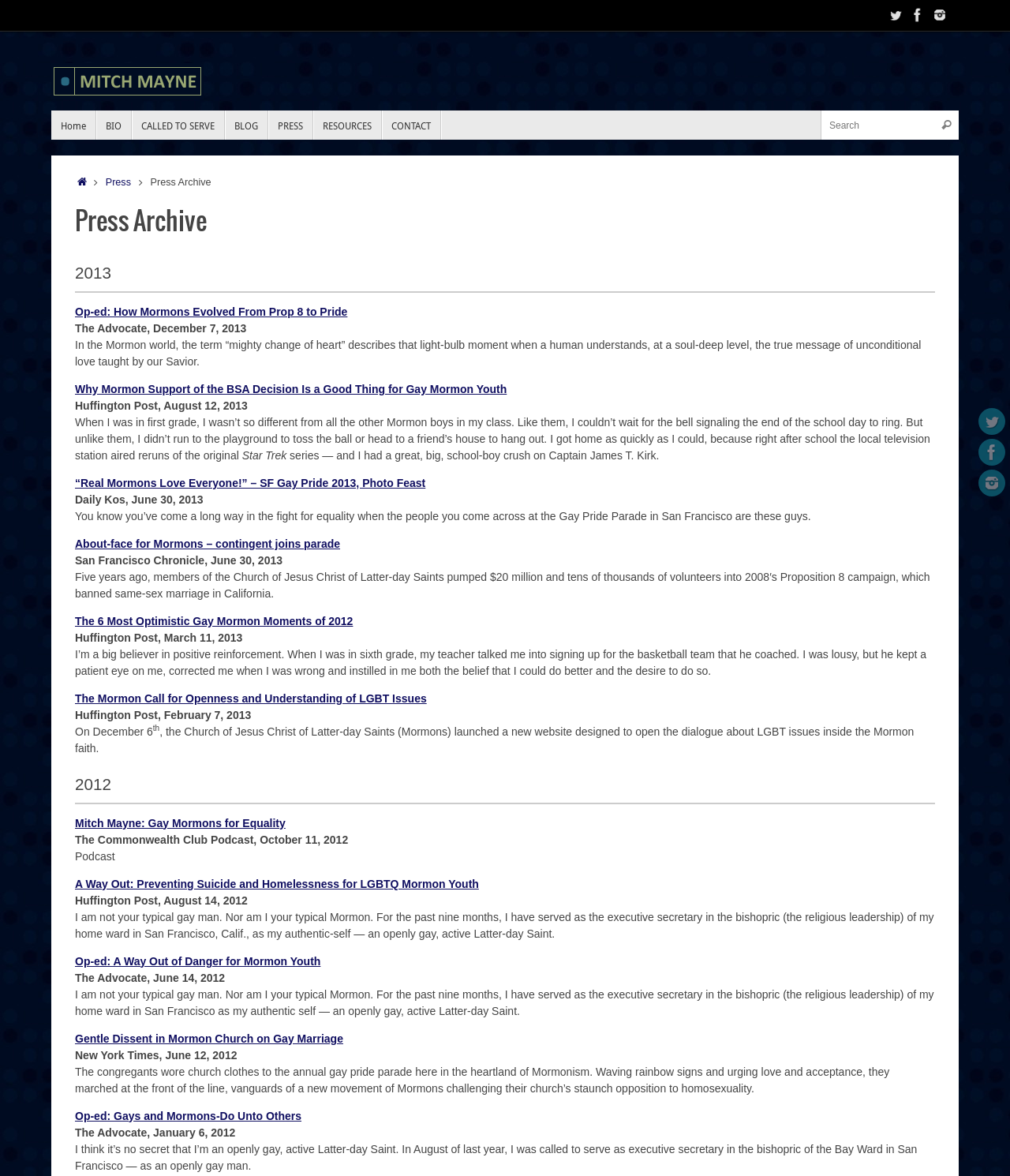What is the name of the author?
Please provide a comprehensive and detailed answer to the question.

I found the name 'Mitch Mayne' at the top of the webpage, which is likely the name of the author.